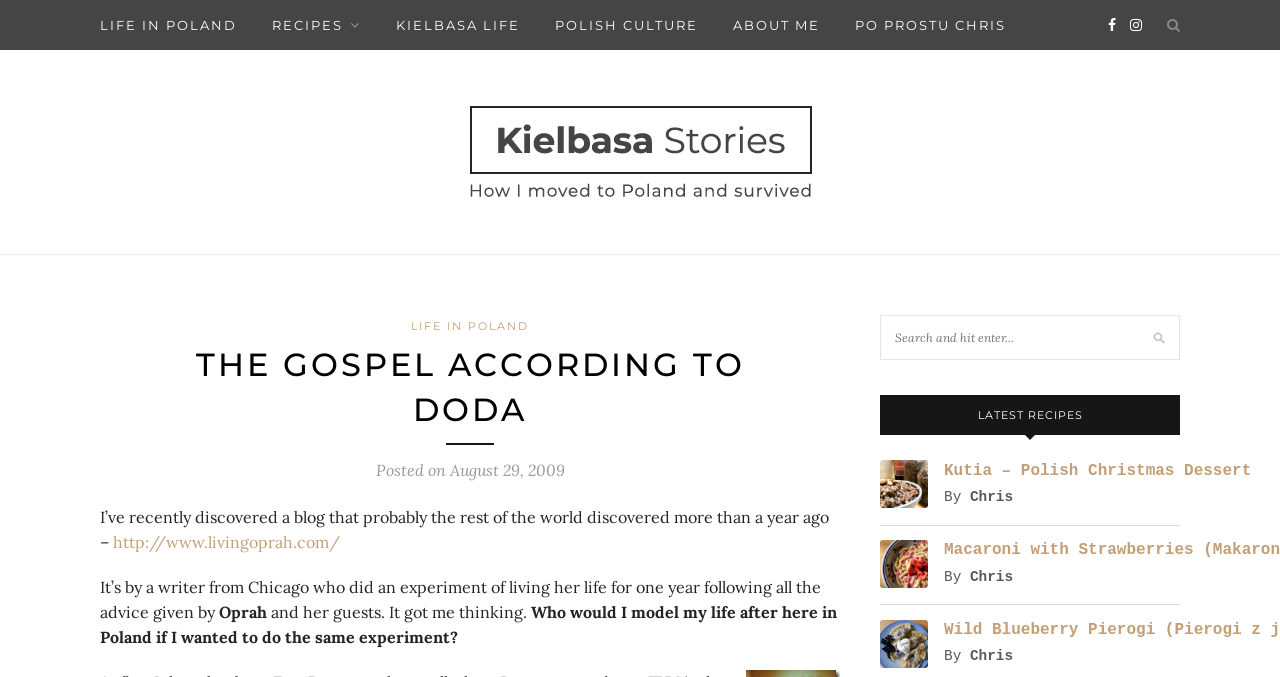Please specify the bounding box coordinates of the region to click in order to perform the following instruction: "Search for a recipe".

[0.688, 0.465, 0.922, 0.532]